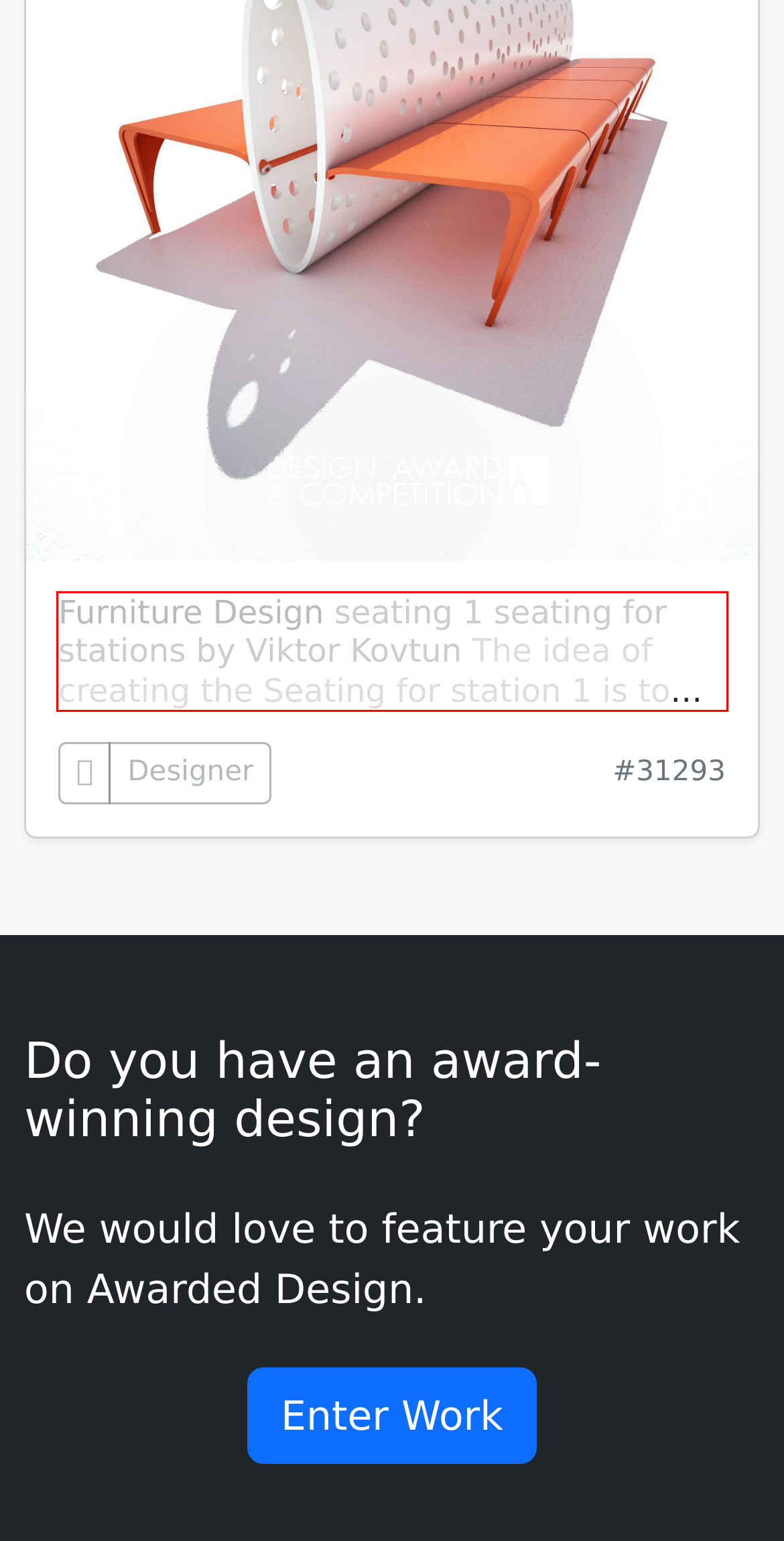Please use OCR to extract the text content from the red bounding box in the provided webpage screenshot.

Furniture Design seating 1 seating for stations by Viktor Kovtun The idea of creating the Seating for station 1 is to create simple and comfortable and easily installated seatings. The Seatings consist of two simmetrical parts, connected vertically with the help of simple furniture connectors. The form of Seatings is ergonomical and simple. The central flection fulfills the functions of solid element and at the same time connects two seatings. The Seat connects with central oval element with the help of bolts. The colour decision can be different and variable.